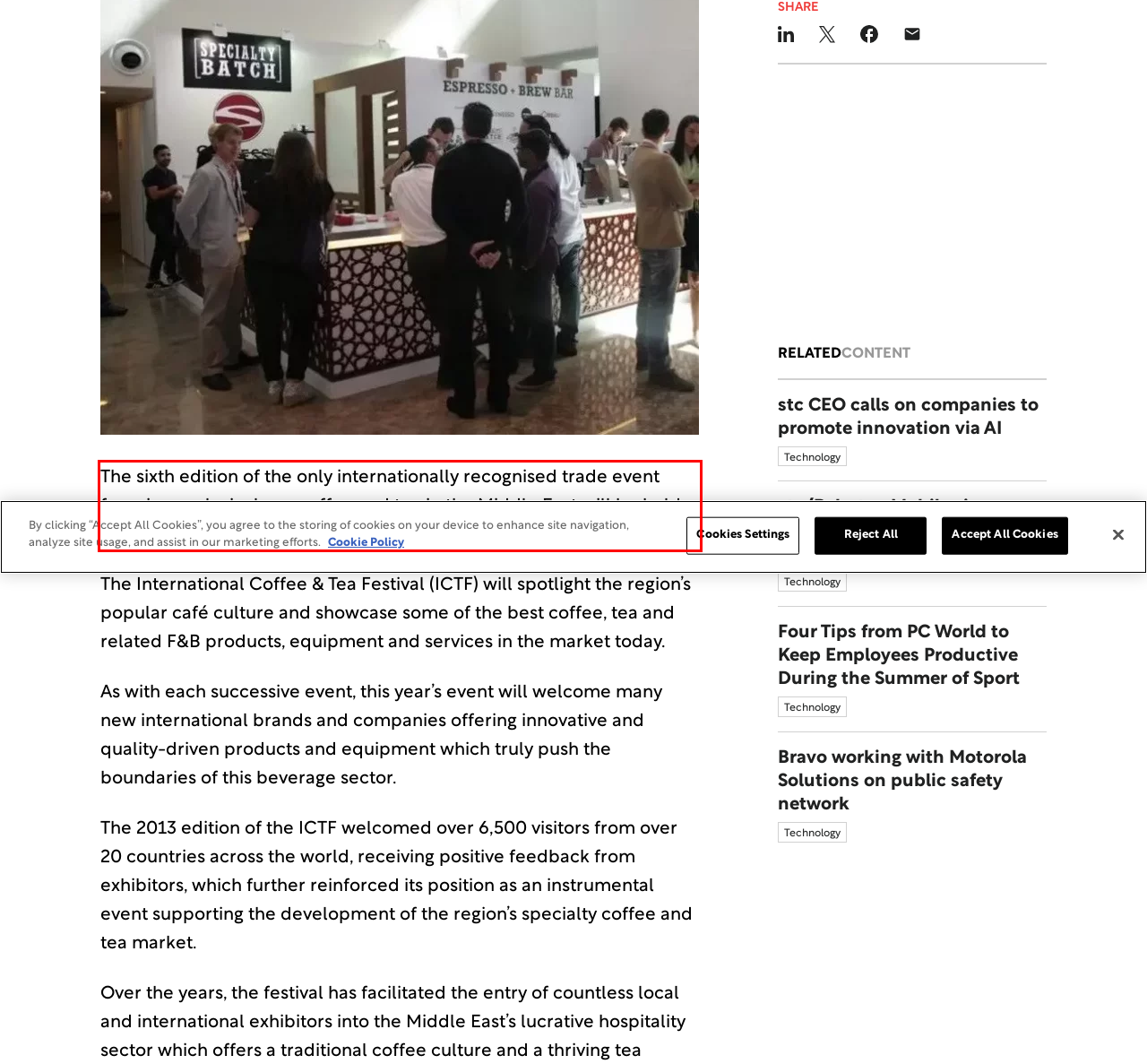Using the provided webpage screenshot, recognize the text content in the area marked by the red bounding box.

The sixth edition of the only internationally recognised trade event focusing exclusively on coffee and tea in the Middle East will be held in Dubai from November 12 to 14, 2014 at the Meydan IMAX Gallery.